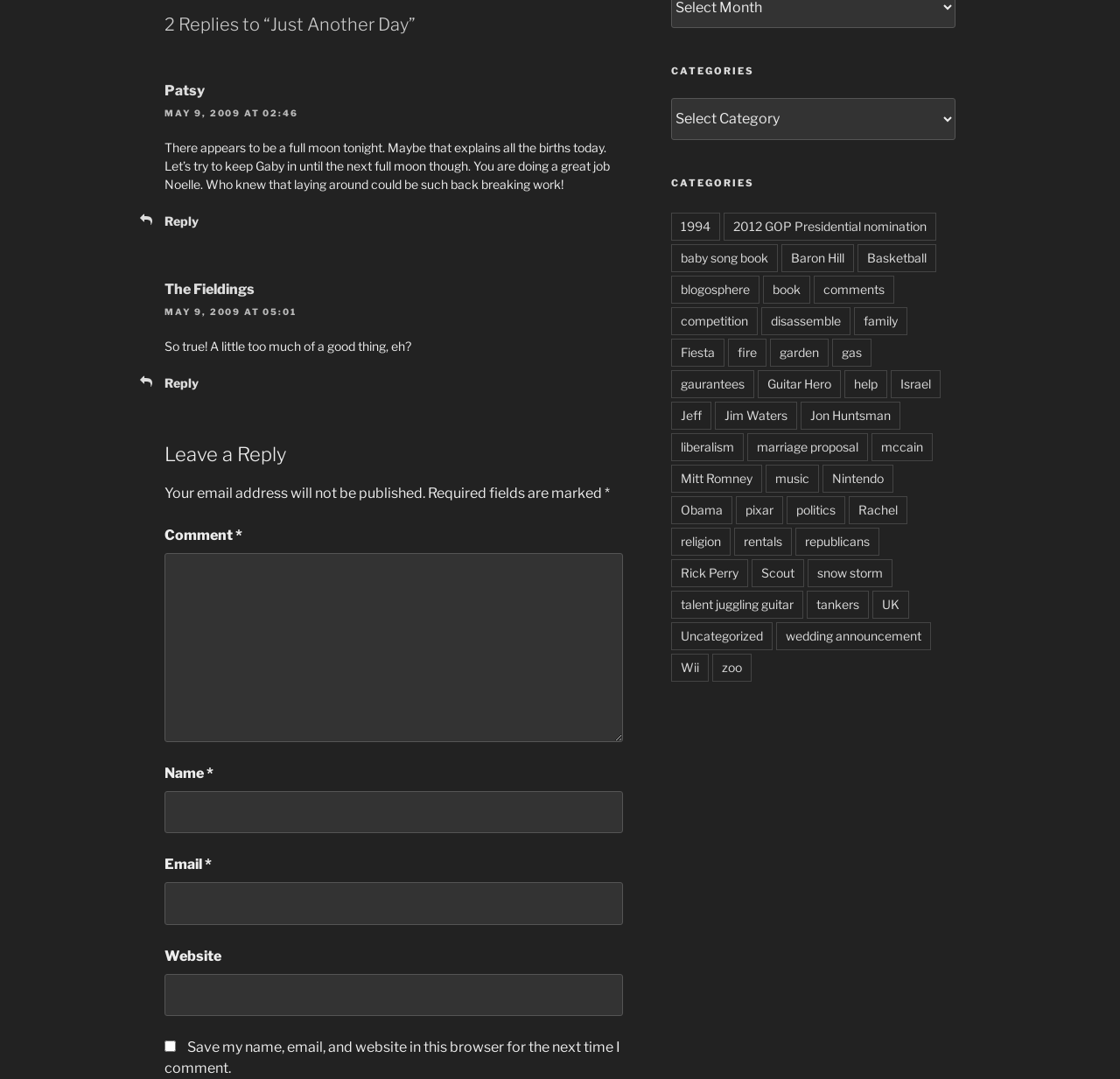Predict the bounding box for the UI component with the following description: "May 9, 2009 at 05:01".

[0.147, 0.284, 0.264, 0.294]